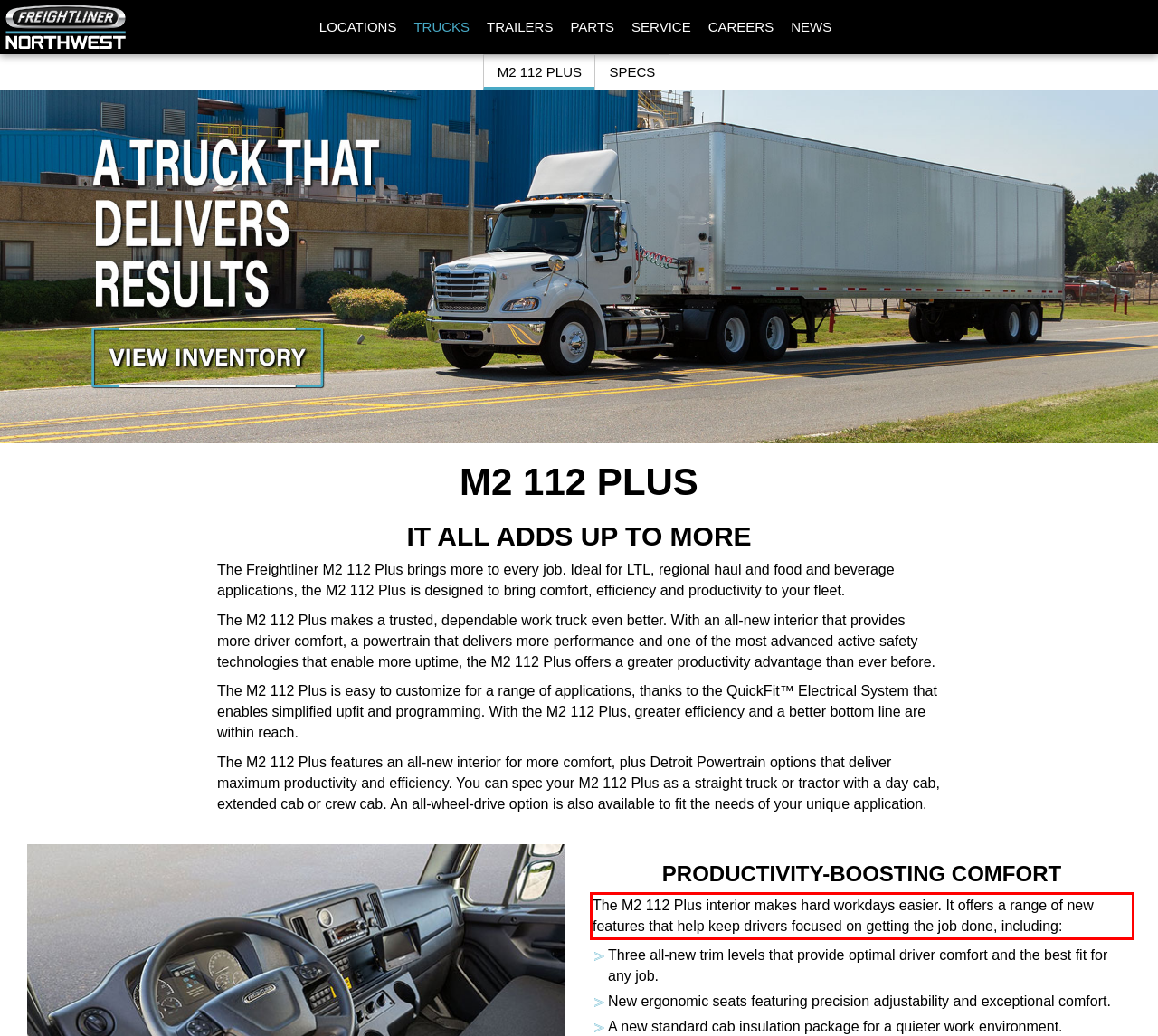Using the provided webpage screenshot, identify and read the text within the red rectangle bounding box.

The M2 112 Plus interior makes hard workdays easier. It offers a range of new features that help keep drivers focused on getting the job done, including: